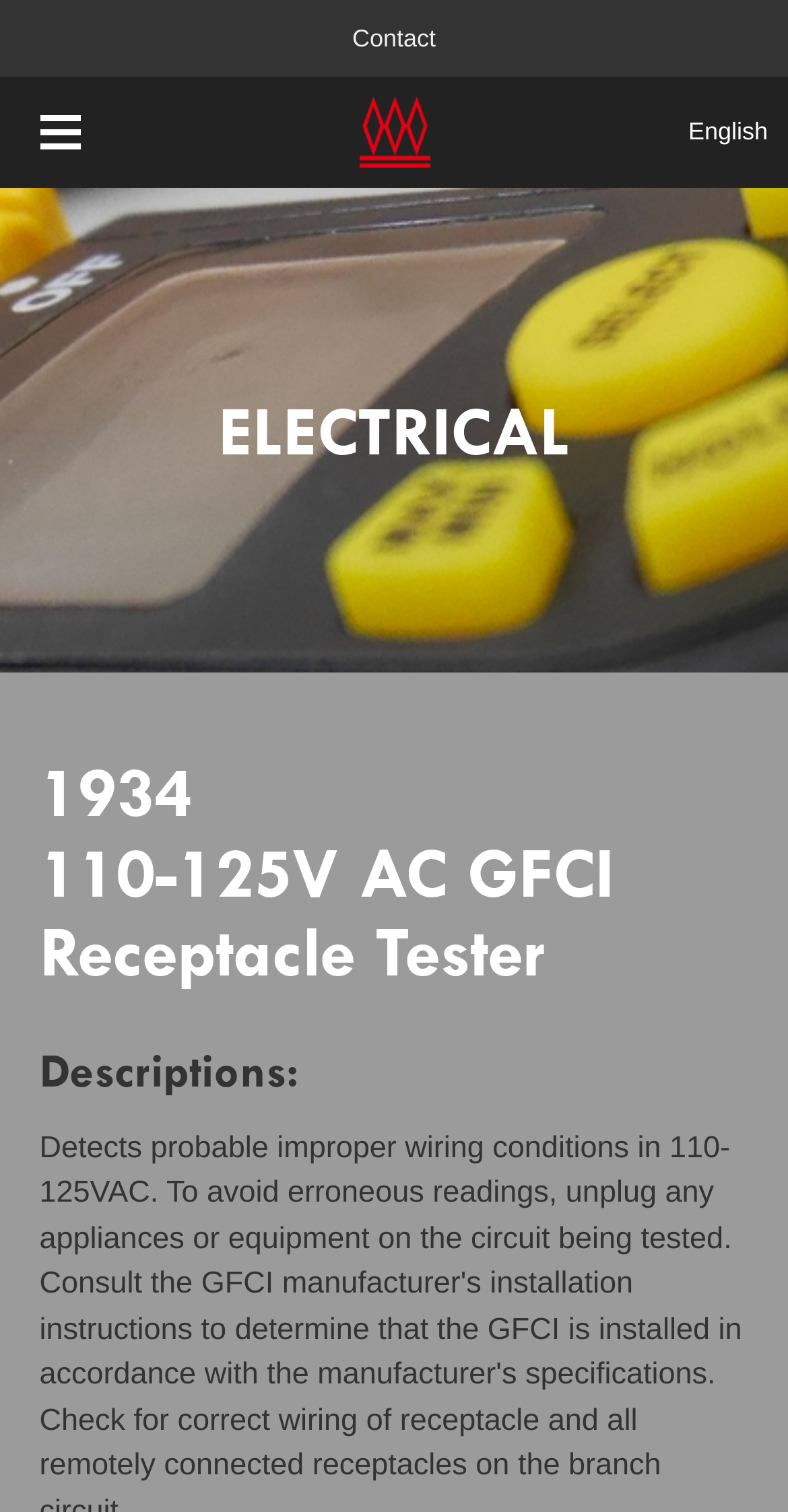Detail the various sections and features present on the webpage.

The webpage is about a product called "110-125V AC GFCI Receptacle Tester" from a company named "Peaceful Thriving Enterprise Co., Ltd.". At the top left corner, there is a menu button labeled "選單鈕". Next to it, there is a link to the company's website, accompanied by a small image of the company's logo. 

On the top right corner, there is a language selection option, with the current language set to "English". Below the language selection, there is a heading that categorizes the product under "ELECTRICAL". 

The main content of the webpage is divided into two sections. The top section has a heading that displays the product name and model number "1934 110-125V AC GFCI Receptacle Tester". The bottom section has a heading labeled "Descriptions:", which likely contains detailed information about the product's features and functions. 

At the top right edge of the page, there is a link to the "Contact" page.